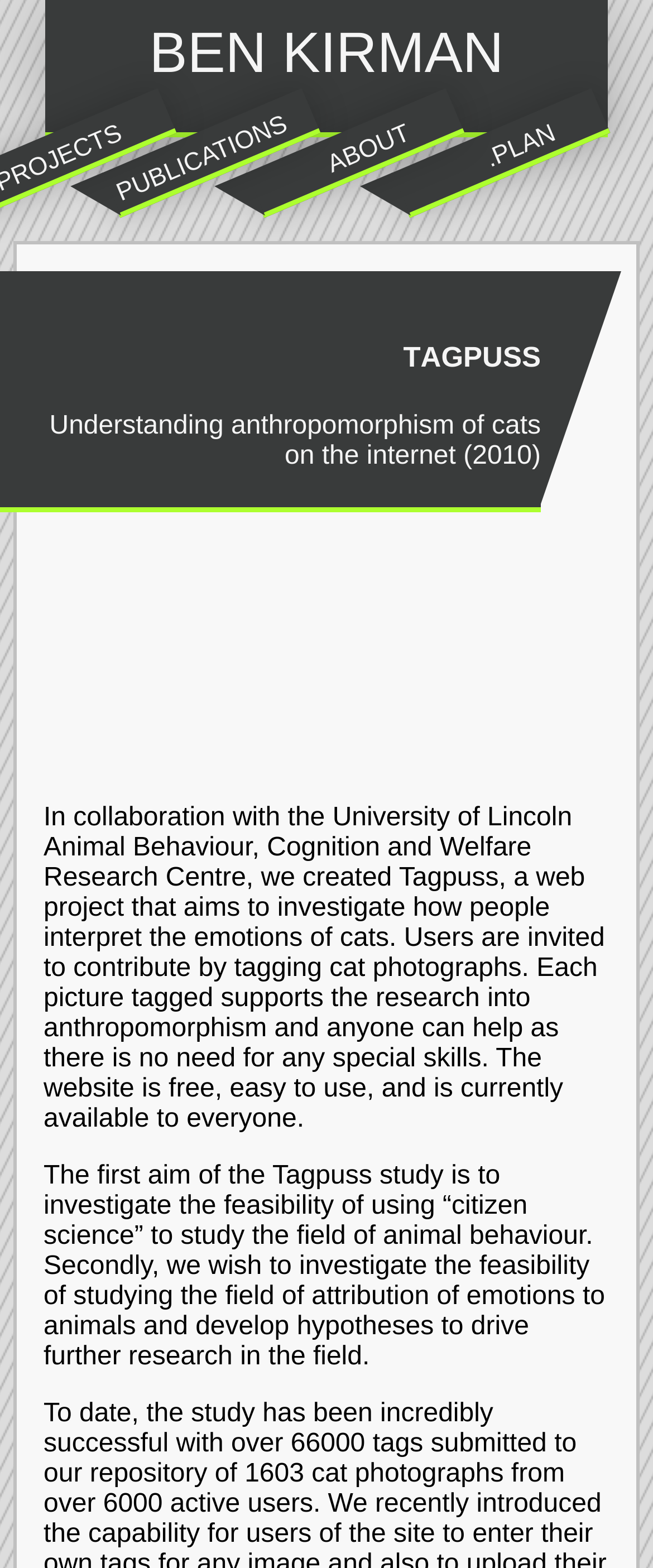Provide a thorough description of the webpage you see.

The webpage is about TagPuss, a research project focused on understanding anthropomorphism of cats on the internet. At the top, there are four links: "Ben Kirman", ".plan", "About", and "Publications", with "Ben Kirman" being the most prominent one. 

Below these links, there is a heading "TagPuss" followed by a brief description of the project. The description explains that TagPuss is a web project that aims to investigate how people interpret the emotions of cats by tagging cat photographs. 

To the left of the description, there is an image of the Tagpuss logo, featuring a silhouette of a cat with a tag on its tail, and a photo of a grey cat eating a lawn. 

Further down, there are two paragraphs of text. The first paragraph provides more information about the project, stating that it is a collaboration with the University of Lincoln Animal Behaviour, Cognition and Welfare Research Centre, and that users can contribute by tagging cat photographs without needing any special skills. The second paragraph outlines the two main aims of the Tagpuss study: to investigate the feasibility of using "citizen science" to study animal behaviour and to study the attribution of emotions to animals.